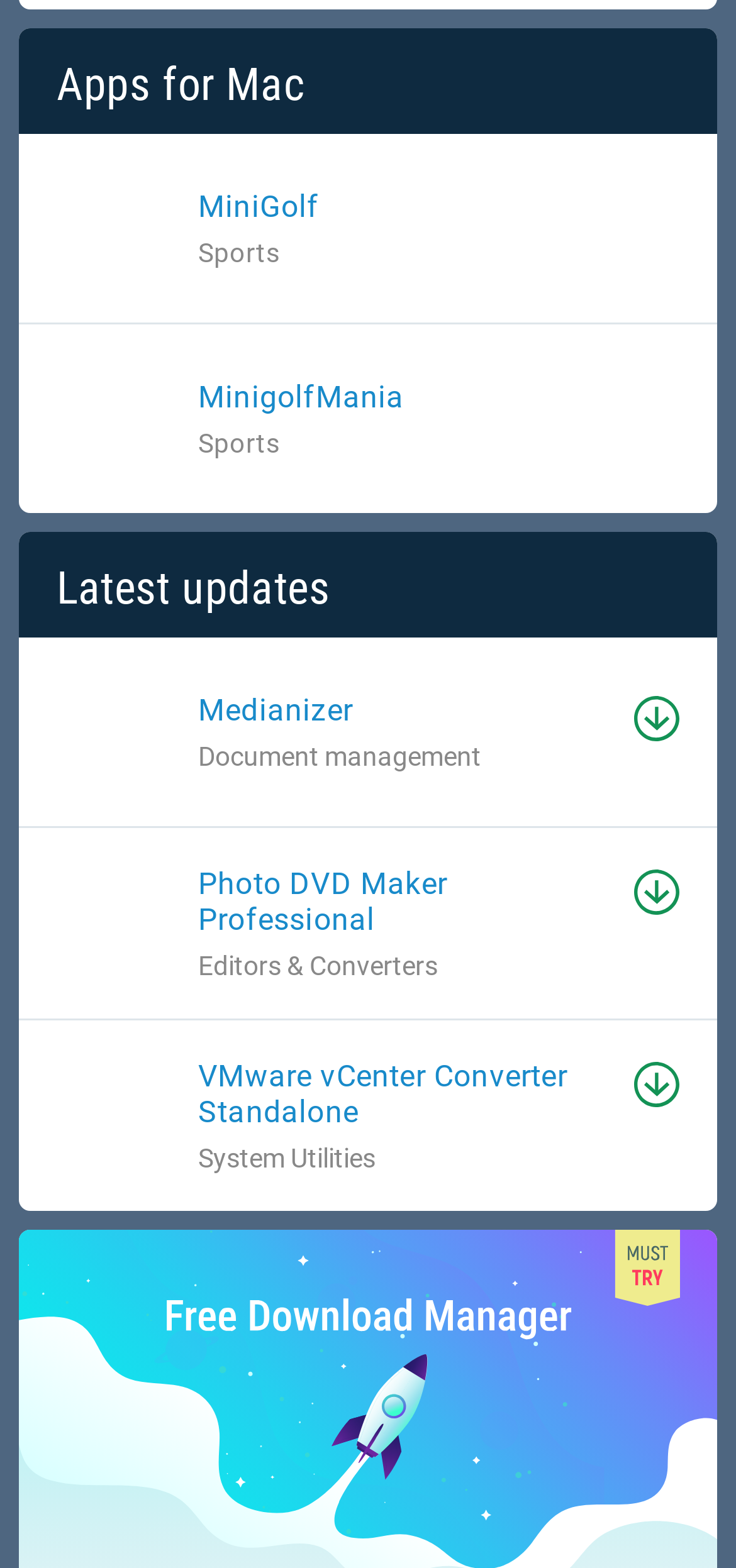Determine the bounding box coordinates of the clickable element to achieve the following action: 'View VMware vCenter Converter Standalone'. Provide the coordinates as four float values between 0 and 1, formatted as [left, top, right, bottom].

[0.269, 0.675, 0.831, 0.721]